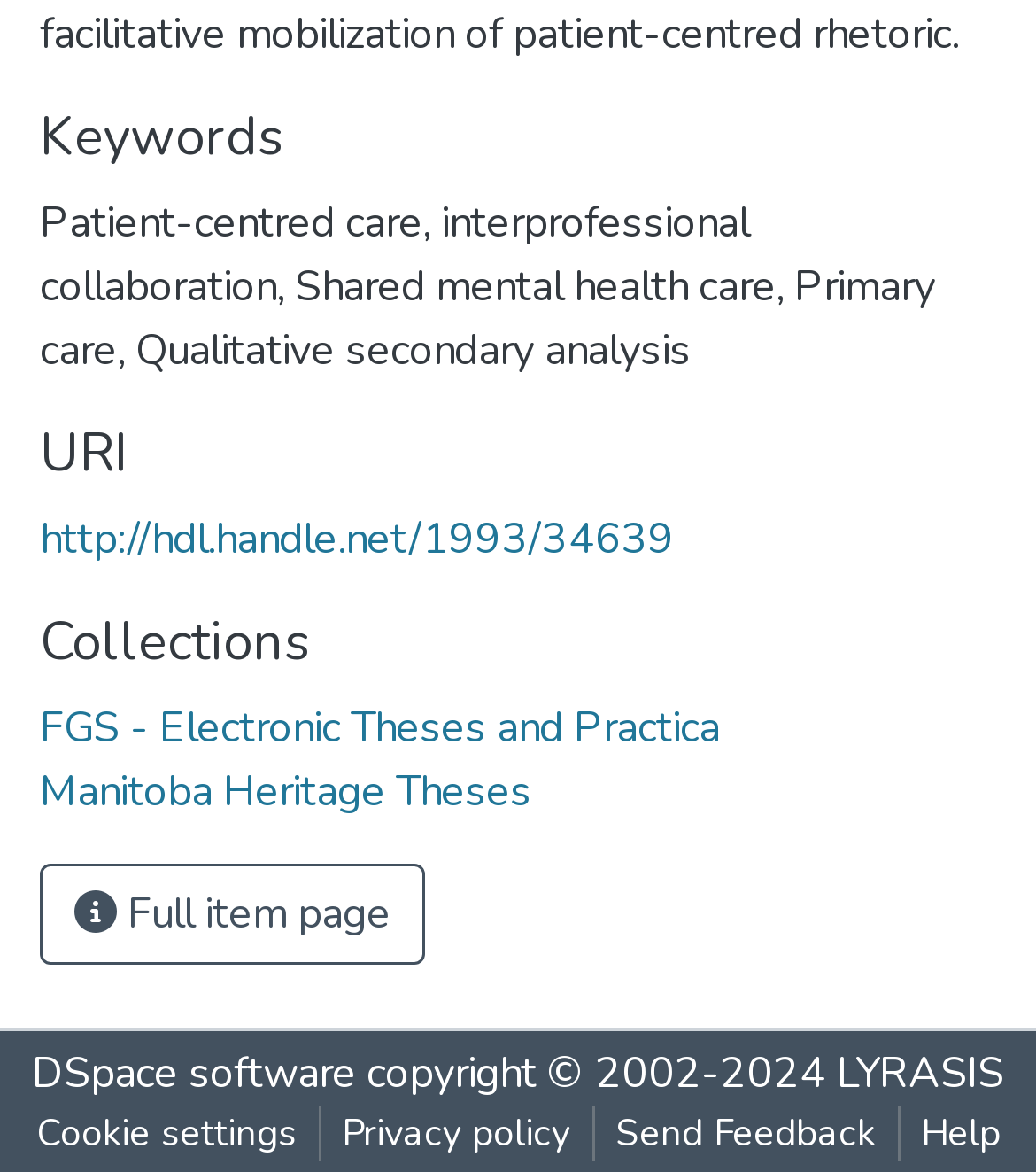What is the URI of the resource?
Refer to the image and provide a concise answer in one word or phrase.

http://hdl.handle.net/1993/34639